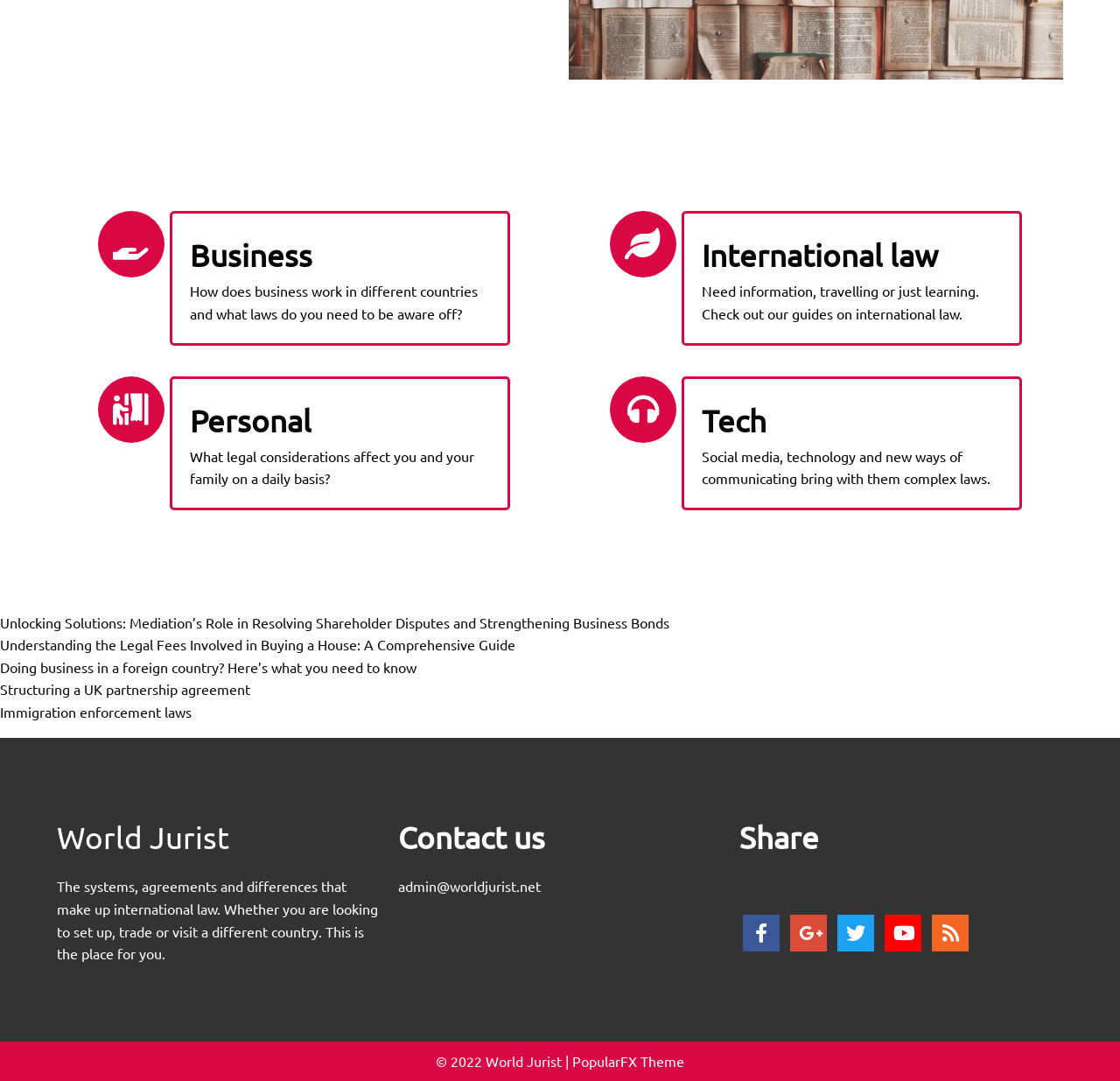Provide the bounding box coordinates for the area that should be clicked to complete the instruction: "Visit 'World Jurist'".

[0.051, 0.753, 0.34, 0.798]